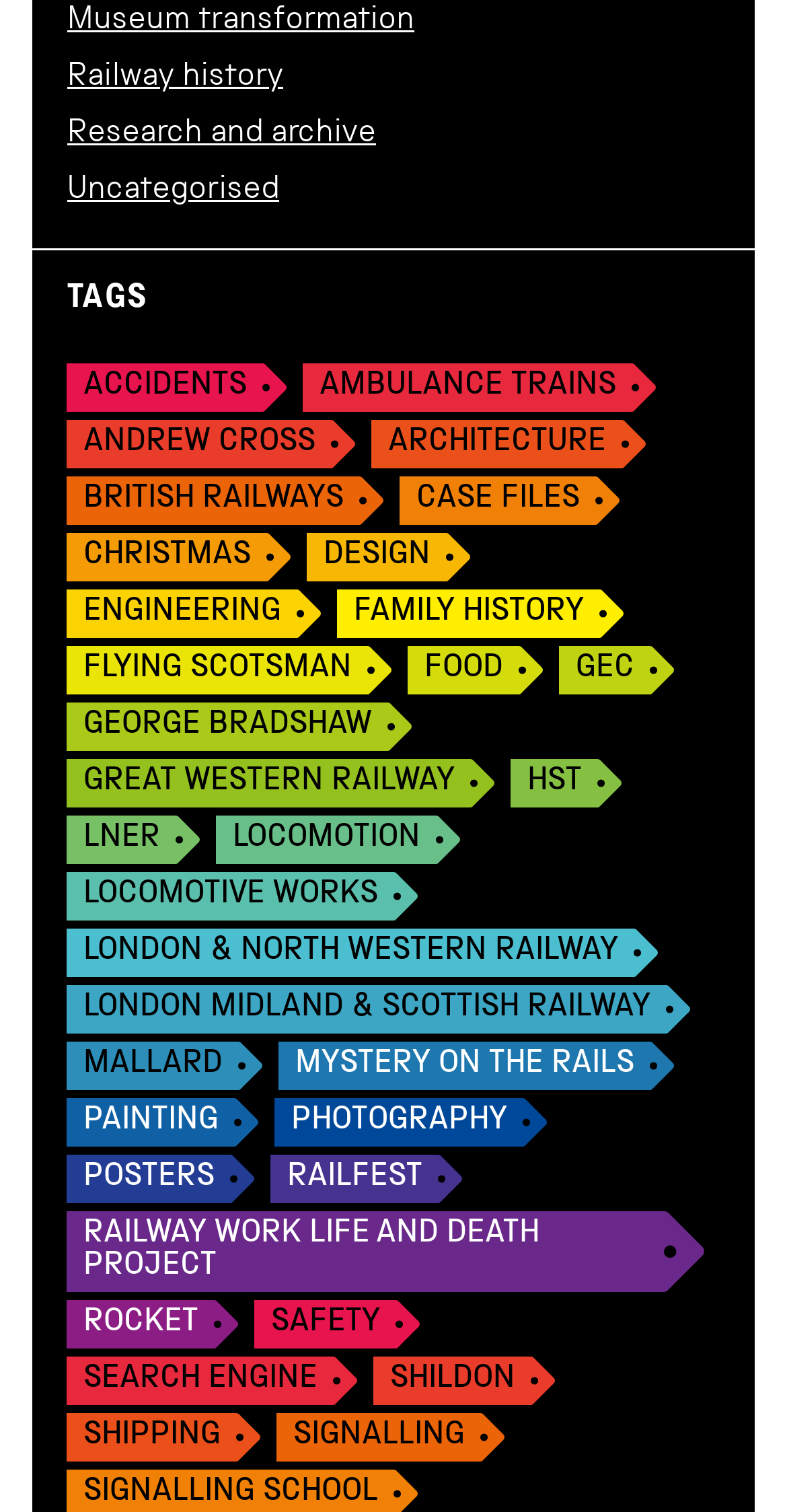Can you specify the bounding box coordinates for the region that should be clicked to fulfill this instruction: "Click on Museum transformation".

[0.085, 0.005, 0.527, 0.026]